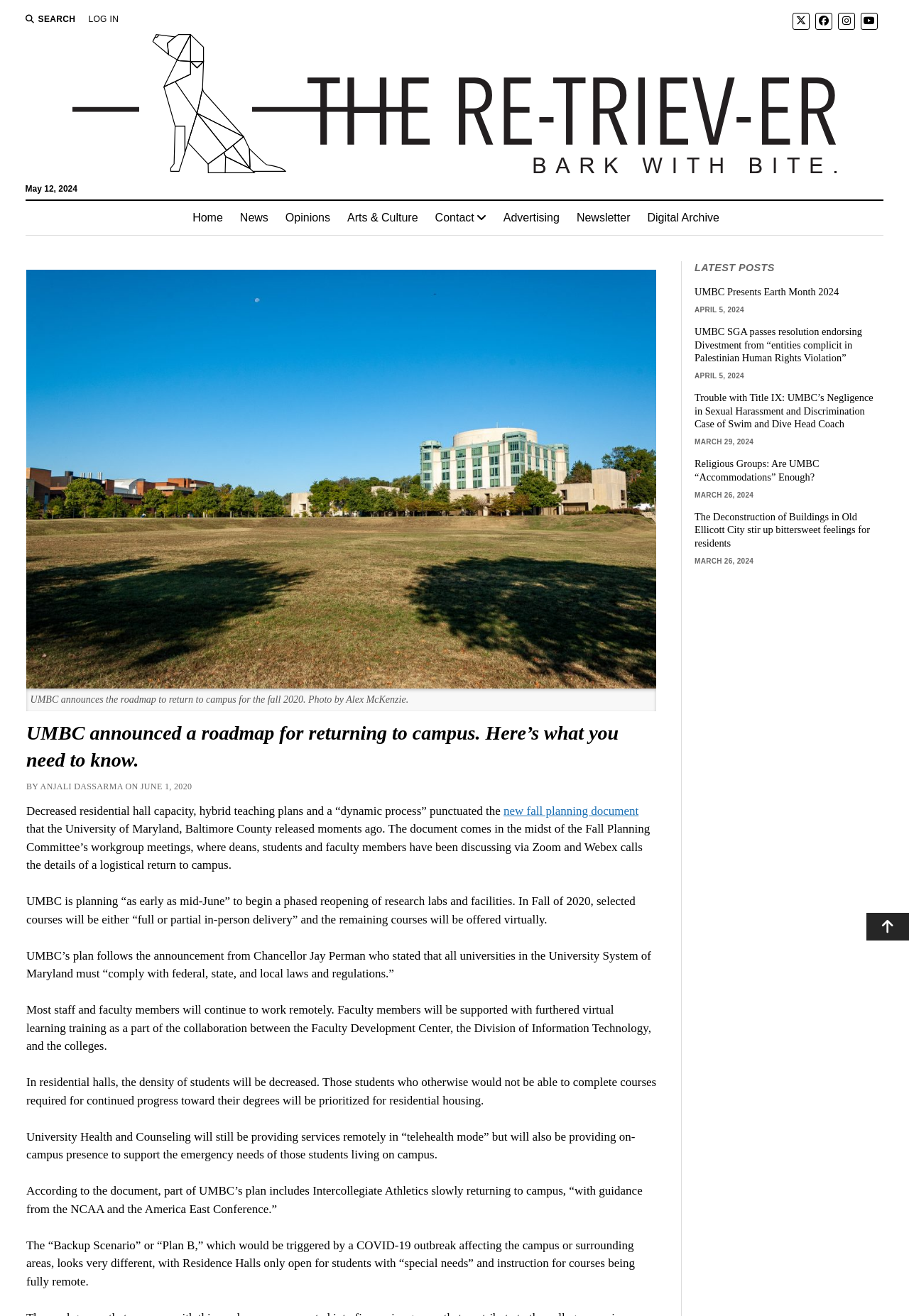Find the bounding box coordinates of the element you need to click on to perform this action: 'Scroll to the top of the page'. The coordinates should be represented by four float values between 0 and 1, in the format [left, top, right, bottom].

[0.953, 0.694, 1.0, 0.715]